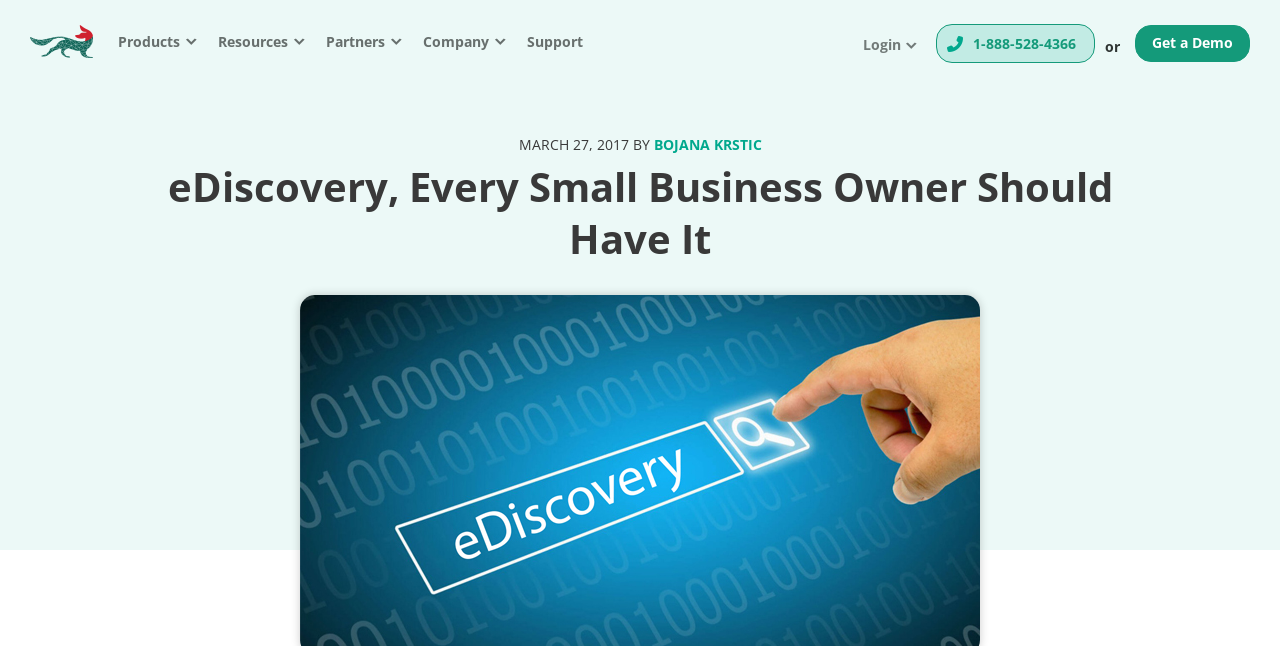Given the element description, predict the bounding box coordinates in the format (top-left x, top-left y, bottom-right x, bottom-right y). Make sure all values are between 0 and 1. Here is the element description: Get a Demo

[0.9, 0.051, 0.963, 0.08]